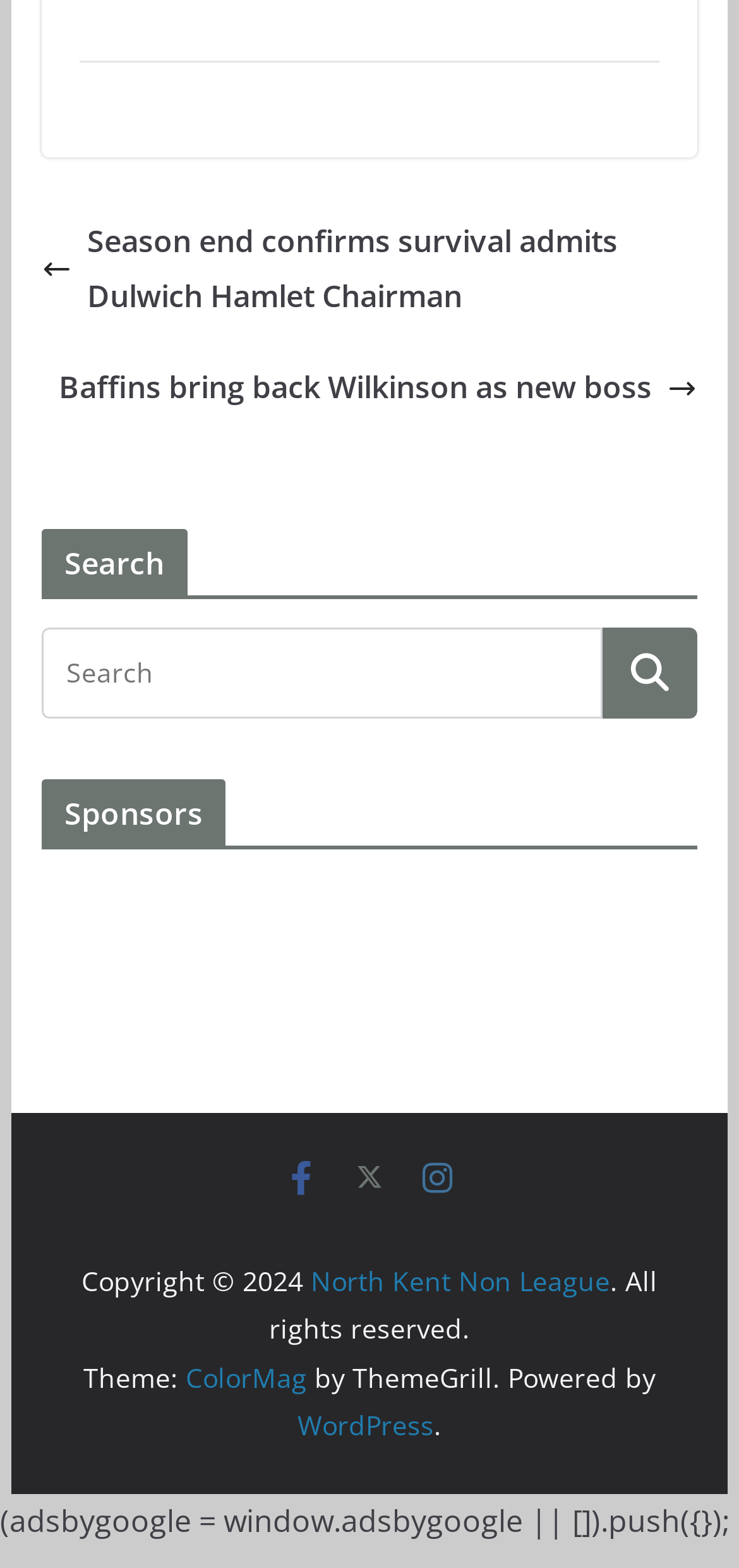Using the description "name="s" placeholder="Search"", locate and provide the bounding box of the UI element.

[0.056, 0.4, 0.816, 0.459]